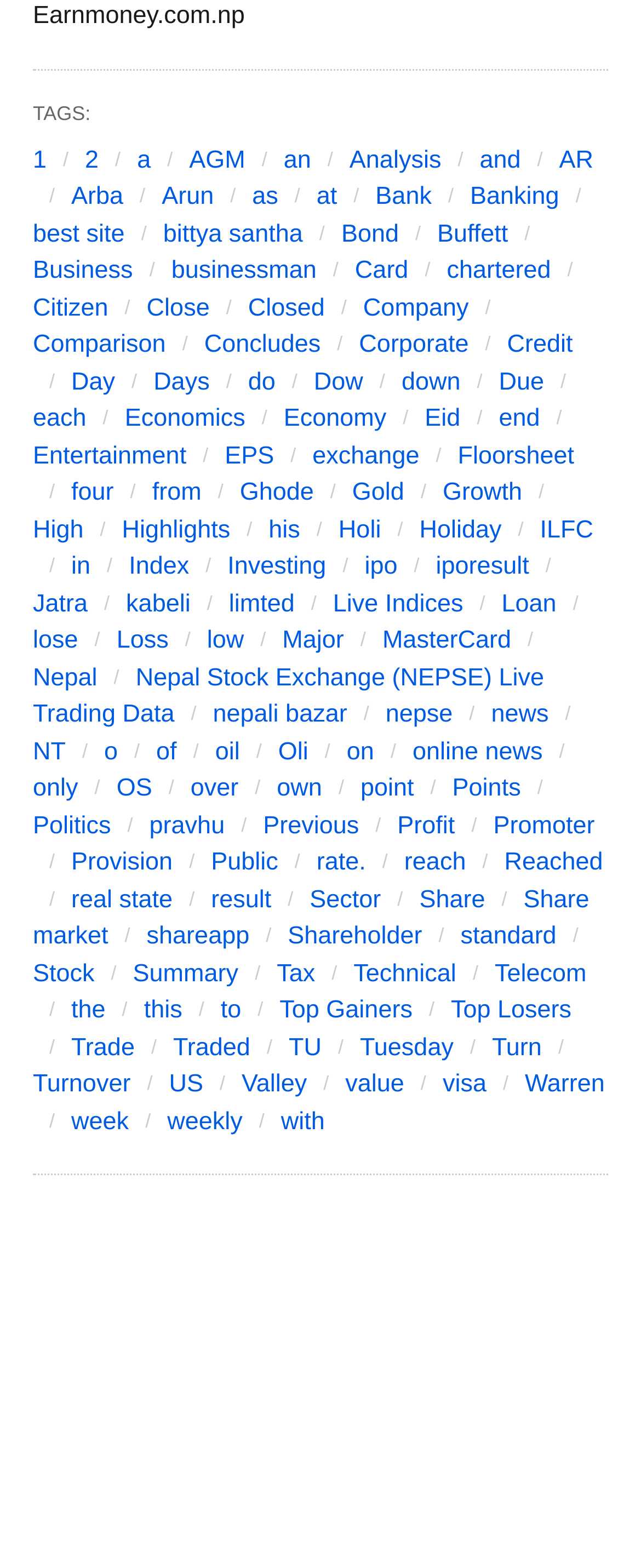Find the bounding box coordinates of the area that needs to be clicked in order to achieve the following instruction: "Visit 'Nepal Stock Exchange (NEPSE) Live Trading Data'". The coordinates should be specified as four float numbers between 0 and 1, i.e., [left, top, right, bottom].

[0.051, 0.423, 0.849, 0.464]